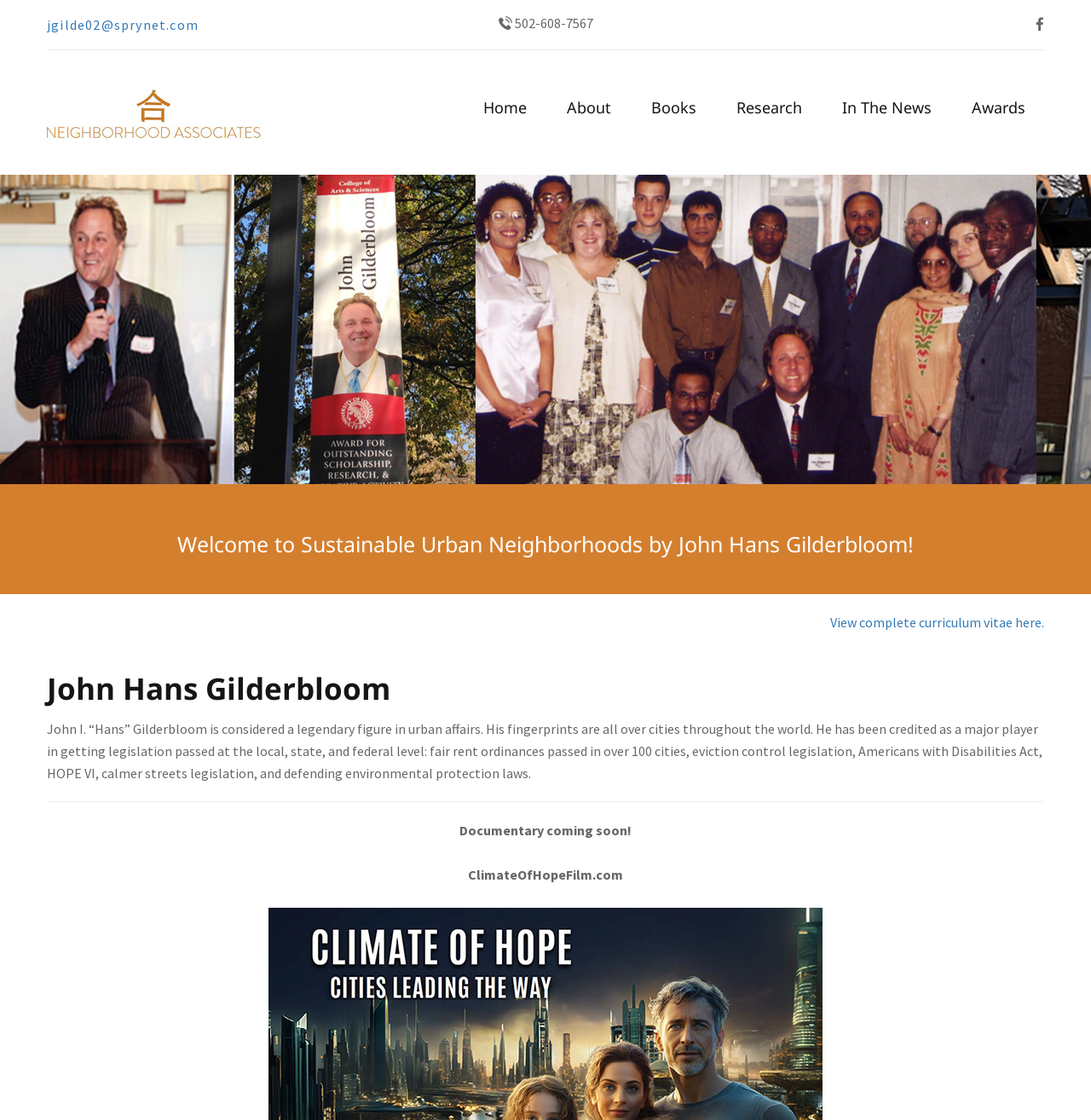What is the website for the upcoming documentary?
Using the image provided, answer with just one word or phrase.

ClimateOfHopeFilm.com